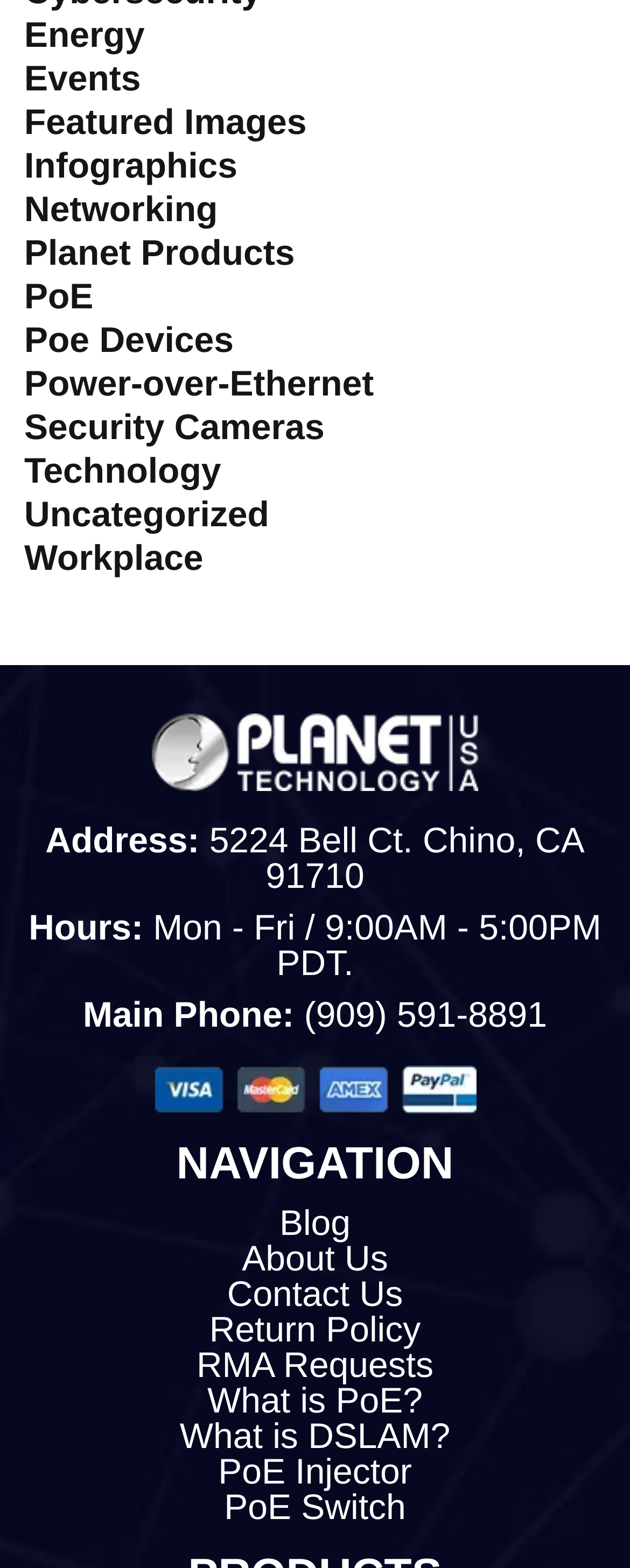What type of products does the company offer?
Please provide a single word or phrase as your answer based on the image.

PoE devices